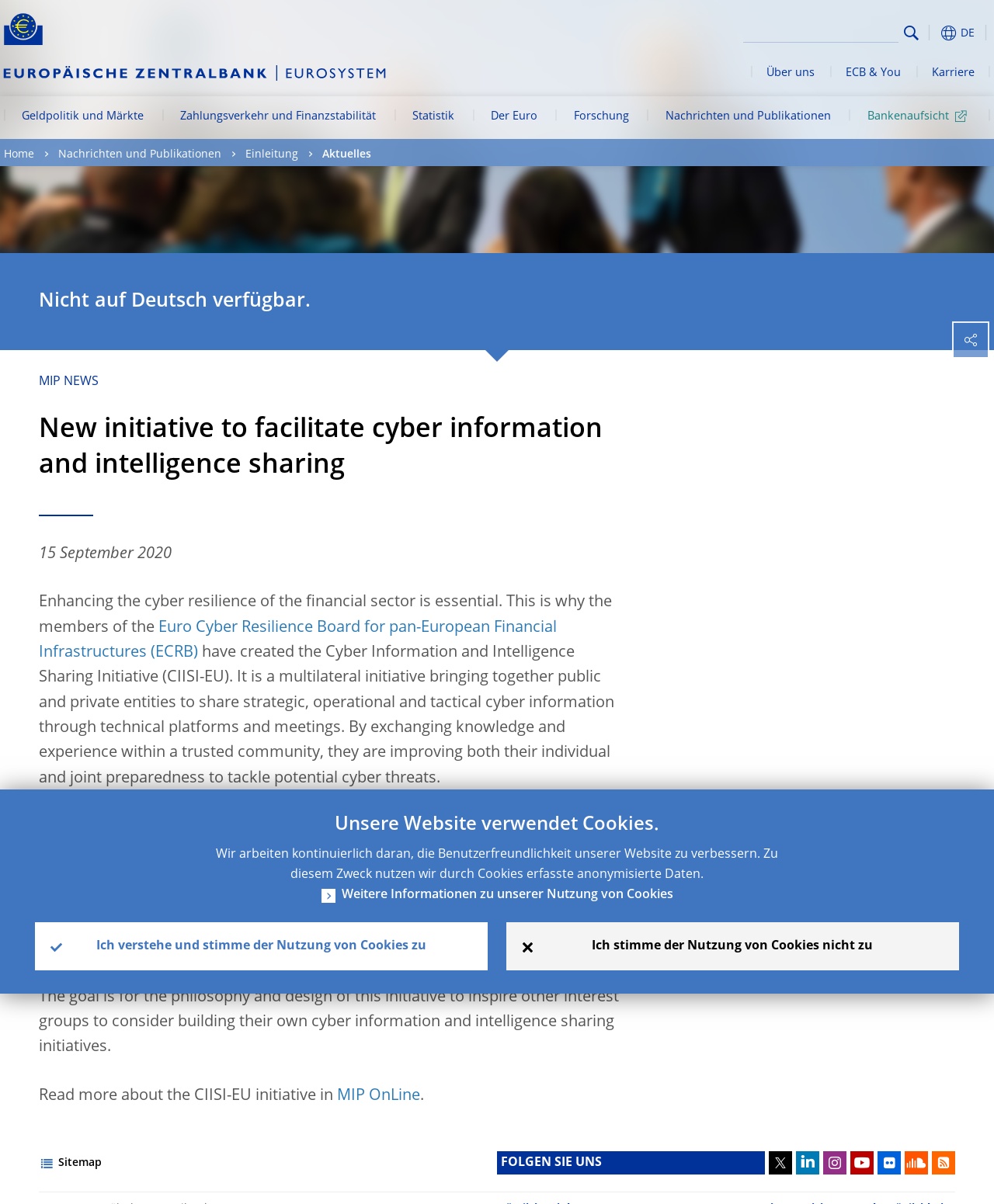Locate the bounding box coordinates of the area where you should click to accomplish the instruction: "Go to Geldpolitik und Märkte".

[0.004, 0.08, 0.163, 0.116]